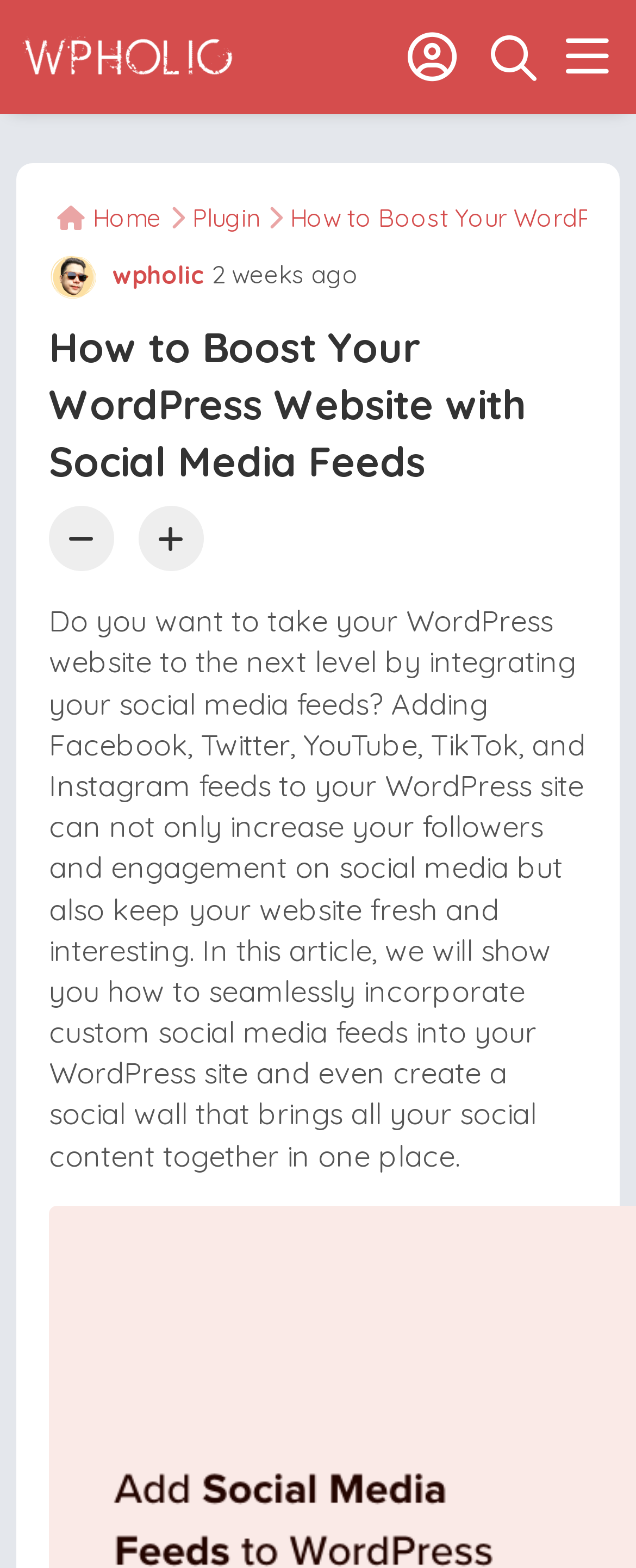Present a detailed account of what is displayed on the webpage.

The webpage is about integrating social media feeds into a WordPress website. At the top left, there is a logo of WordpressHolic, accompanied by three buttons on the top right, likely representing social media profiles. Below the logo, there is a navigation menu with links to "Home" and "Plugin" pages. 

Next to the navigation menu, there is an avatar of the author, wpholic, with a timestamp "2 weeks ago" below it. The main heading "How to Boost Your WordPress Website with Social Media Feeds" is centered on the page, followed by two buttons, one with a share icon and the other with a "+" sign.

The main content of the page is a paragraph of text that explains the benefits of integrating social media feeds into a WordPress site, including increasing followers and engagement, and keeping the website fresh and interesting. The text also mentions that the article will provide a guide on how to incorporate custom social media feeds into a WordPress site and create a social wall.